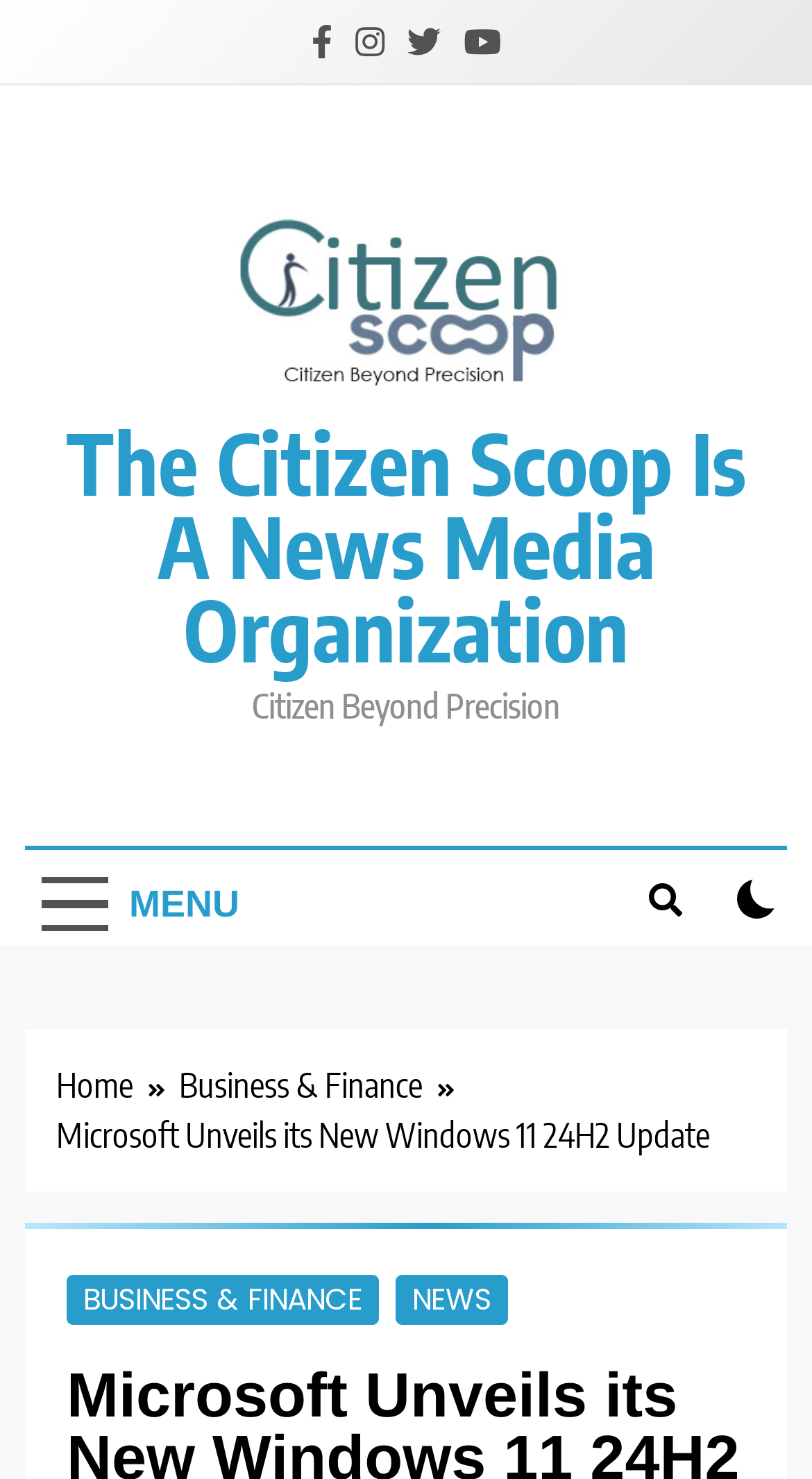Give a one-word or phrase response to the following question: How many social media links are available?

4